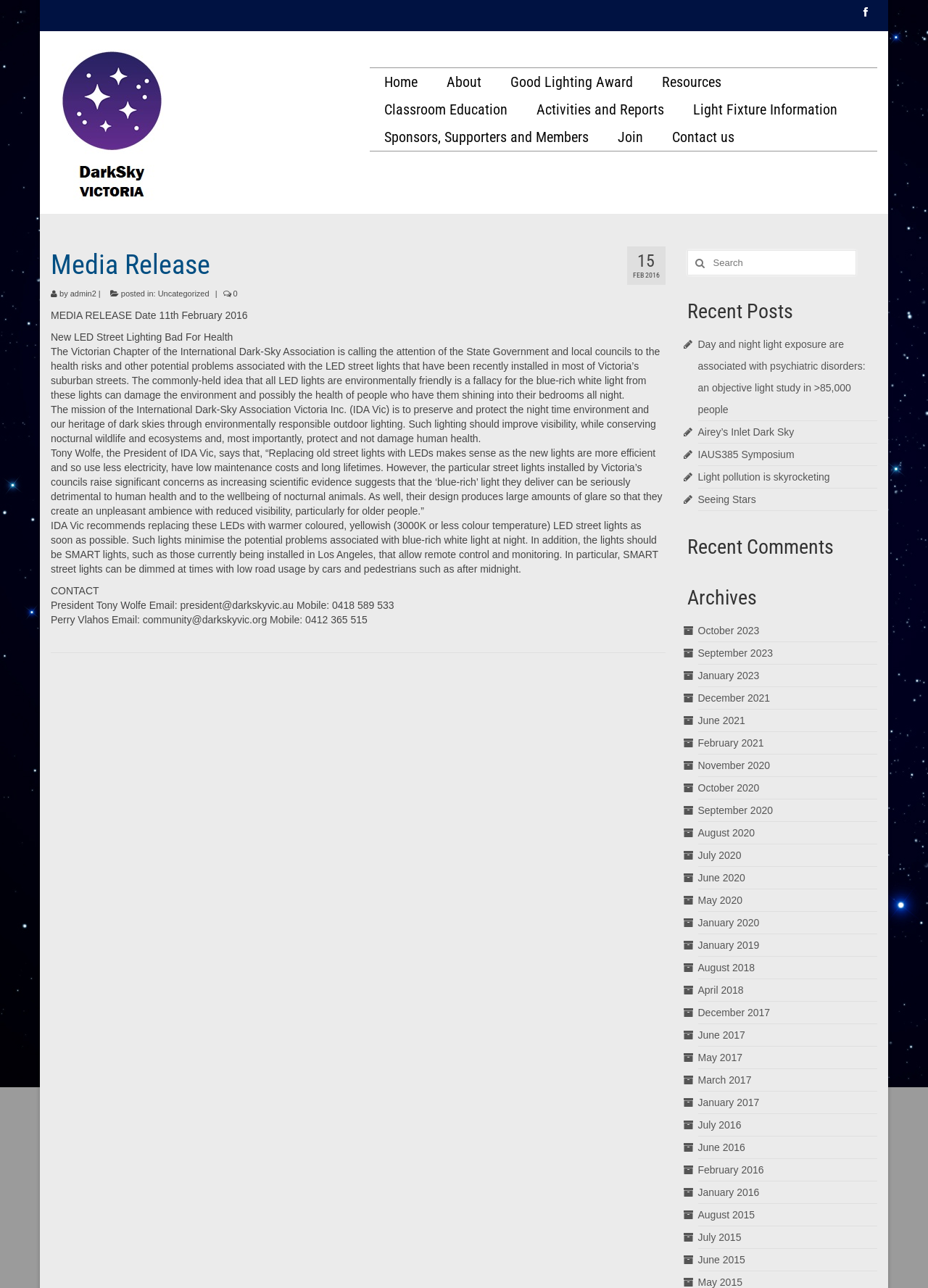Pinpoint the bounding box coordinates of the clickable area necessary to execute the following instruction: "View the 'Recent Posts'". The coordinates should be given as four float numbers between 0 and 1, namely [left, top, right, bottom].

[0.74, 0.231, 0.945, 0.253]